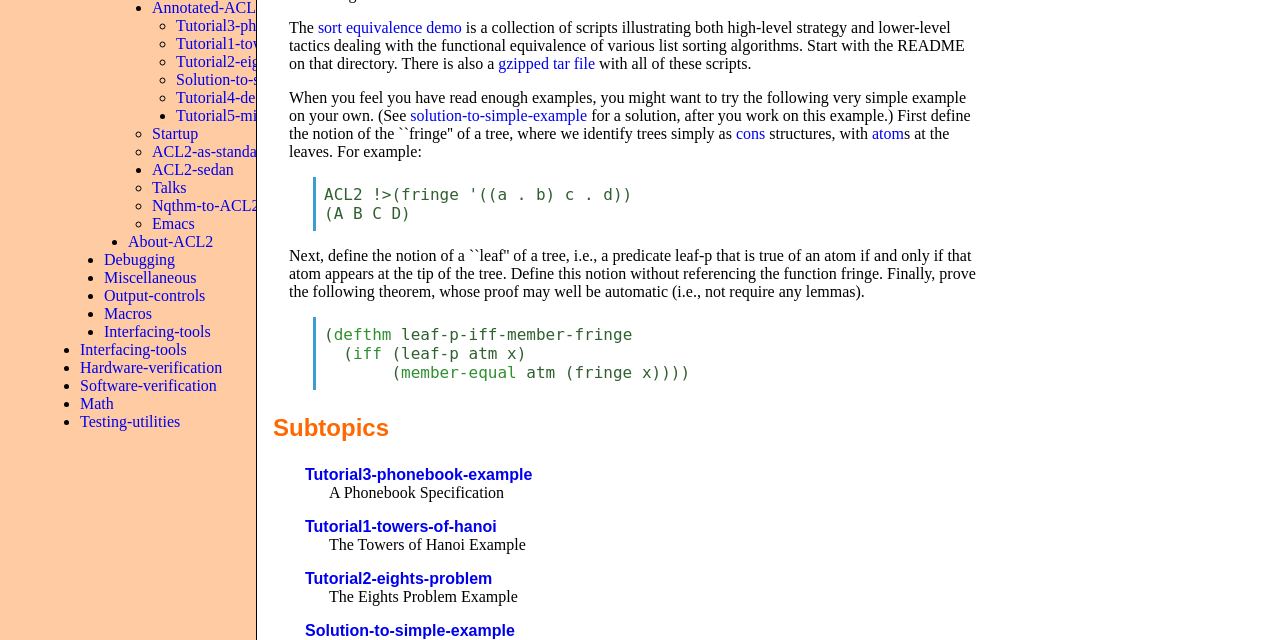Locate the UI element described by sort equivalence demo and provide its bounding box coordinates. Use the format (top-left x, top-left y, bottom-right x, bottom-right y) with all values as floating point numbers between 0 and 1.

[0.248, 0.029, 0.361, 0.056]